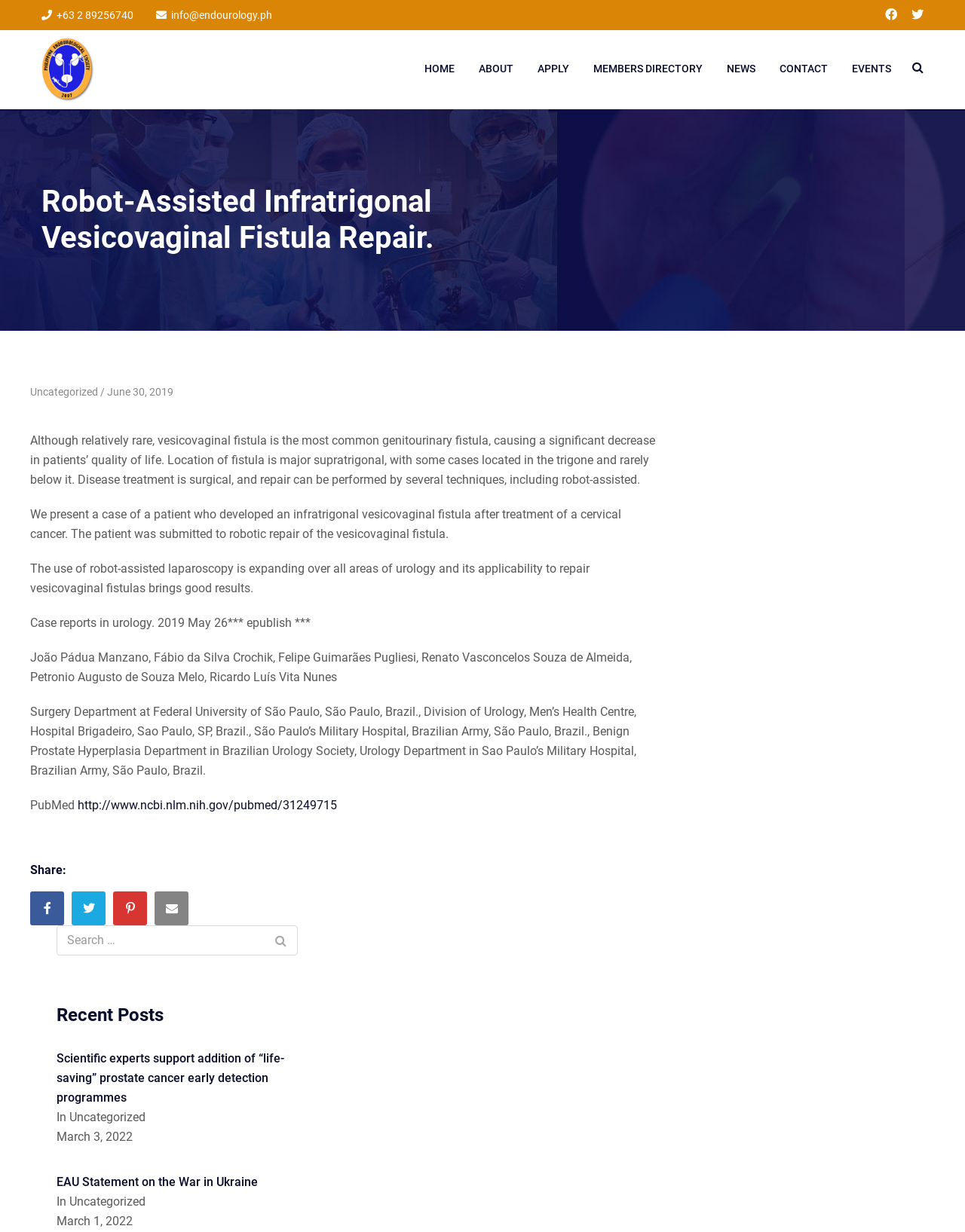Using the format (top-left x, top-left y, bottom-right x, bottom-right y), and given the element description, identify the bounding box coordinates within the screenshot: Uncategorized

[0.031, 0.313, 0.102, 0.323]